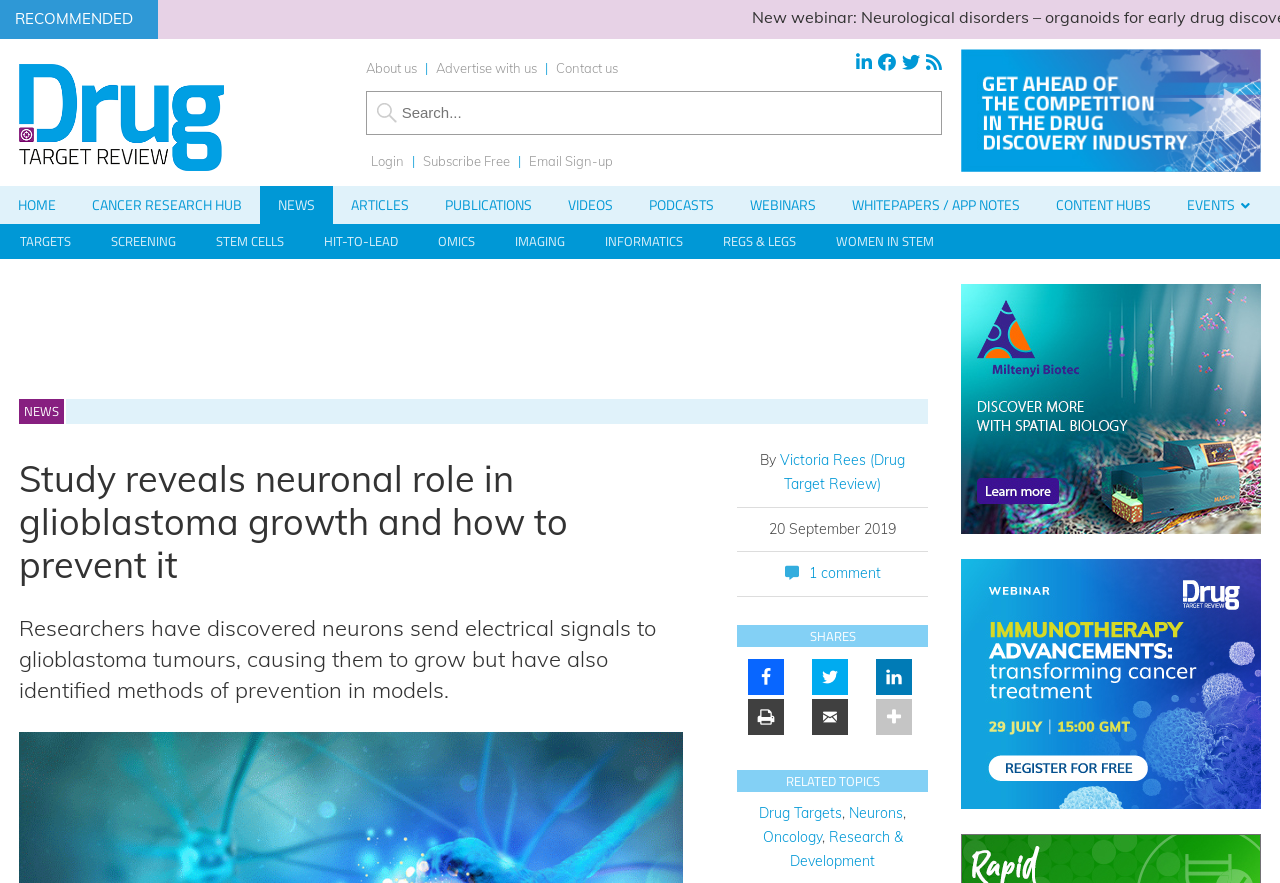What is the headline of the webpage?

Study reveals neuronal role in glioblastoma growth and how to prevent it